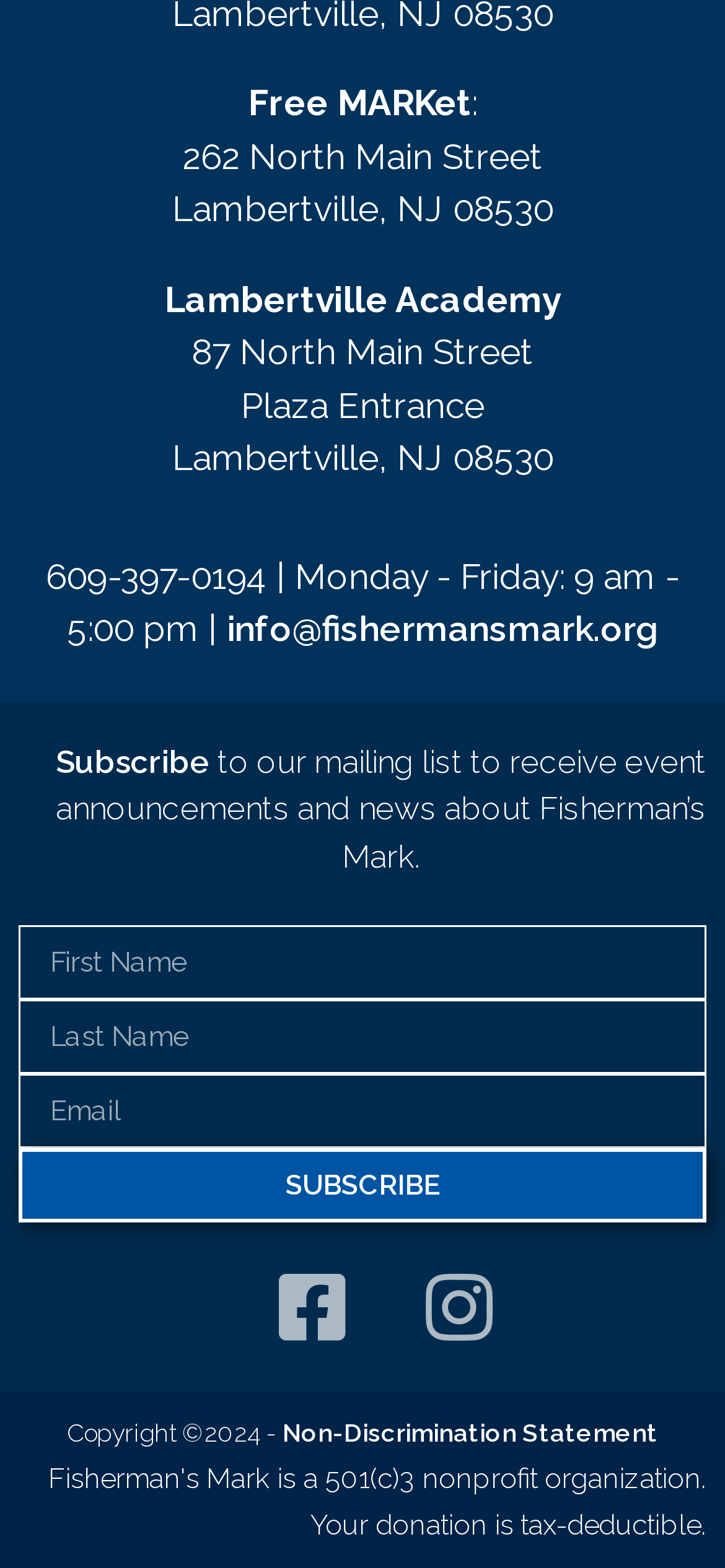How many textboxes are there in the subscription form?
Look at the image and answer with only one word or phrase.

3